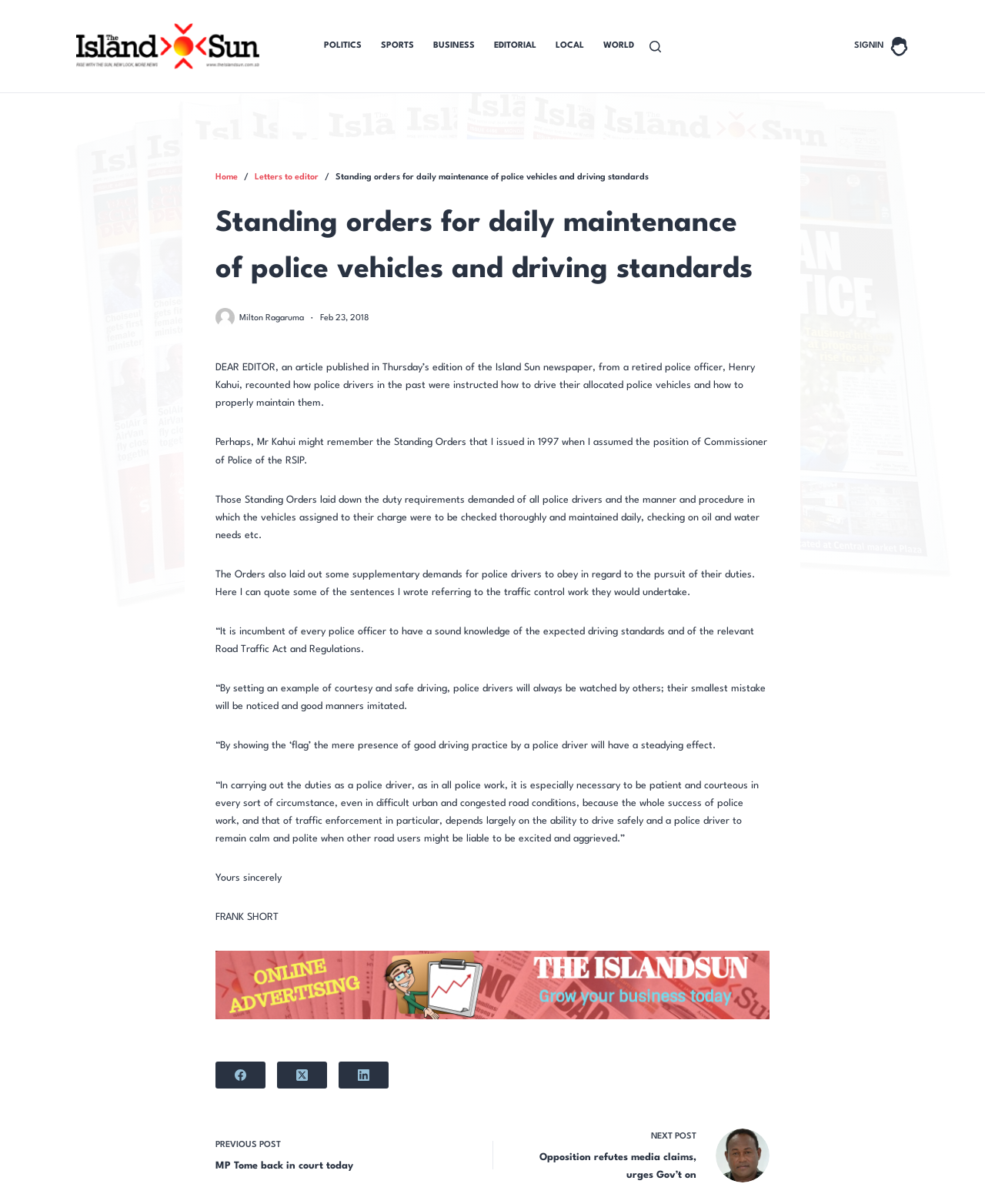Given the description "Privacy", provide the bounding box coordinates of the corresponding UI element.

None